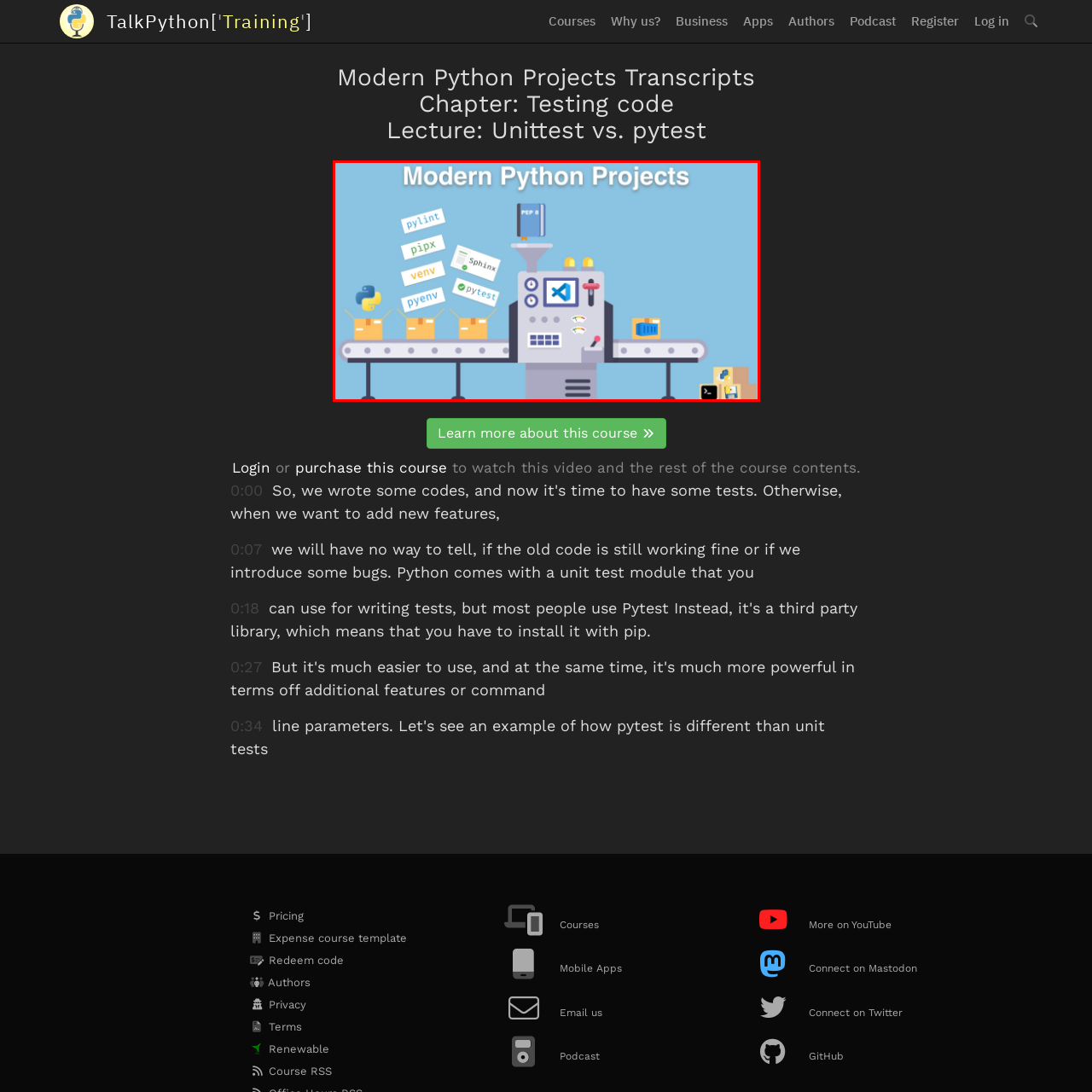Analyze and describe the image content within the red perimeter in detail.

The image titled "Modern Python Projects" features a vibrant, cartoonish illustration set against a light blue background. In the foreground, a conveyor belt carries several open cardboard boxes, symbolizing the workflow of modern Python development. Key Python tools and packages—like `pylint`, `pipx`, `venv`, `pyenv`, `Sphinx`, and `pytest`—are depicted floating above the conveyor, emphasizing their relevance in streamlining and enhancing Python projects. The image also includes an icon of the Python programming language and a visual representation of an integrated development environment (IDE), further highlighting the focus on coding and development in contemporary Python practices. This engaging depiction encapsulates the essence of utilizing various Python packages in project management and testing.